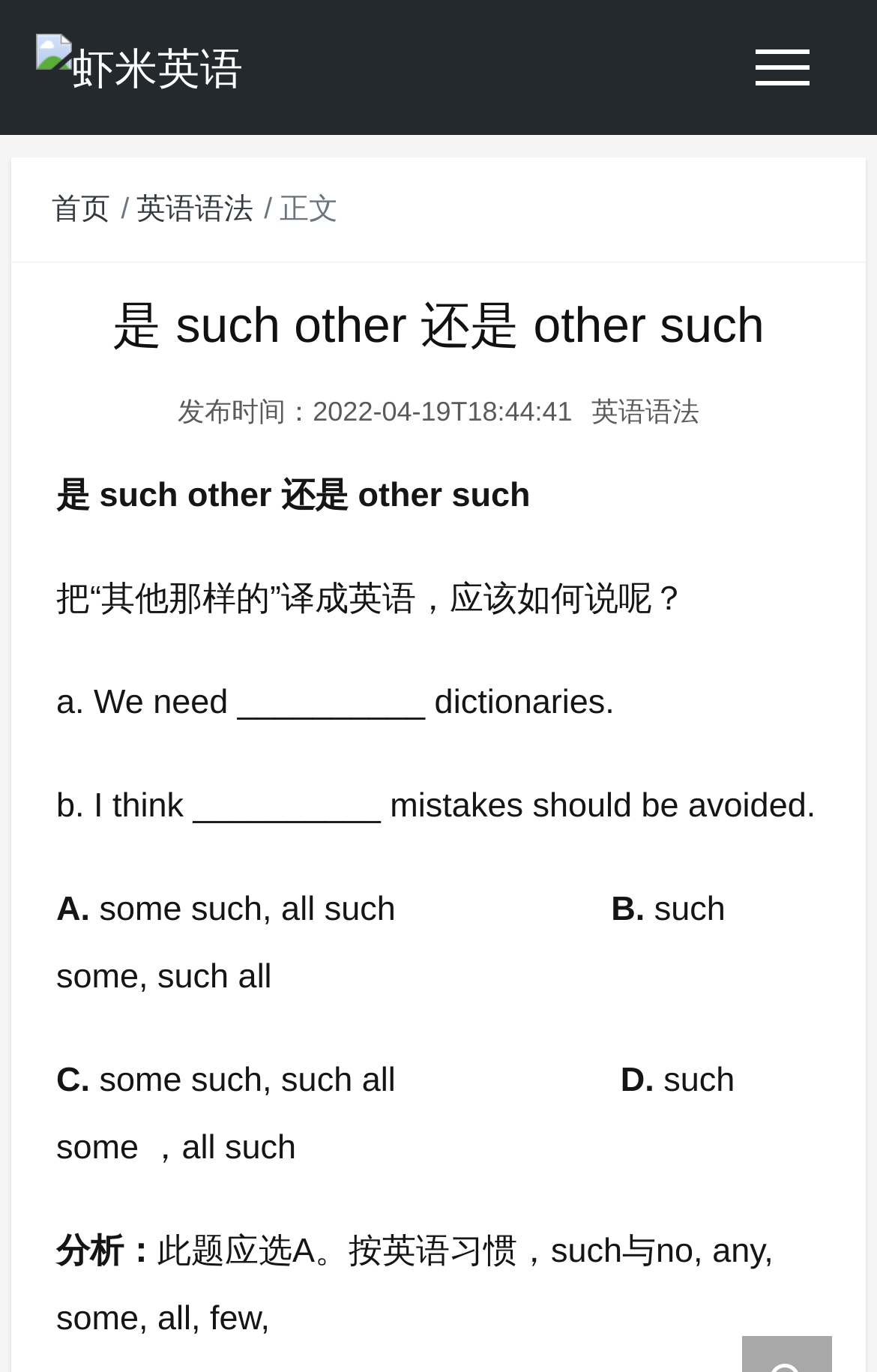Given the webpage screenshot, identify the bounding box of the UI element that matches this description: "aria-label="Toggle navigation"".

[0.826, 0.013, 0.959, 0.085]